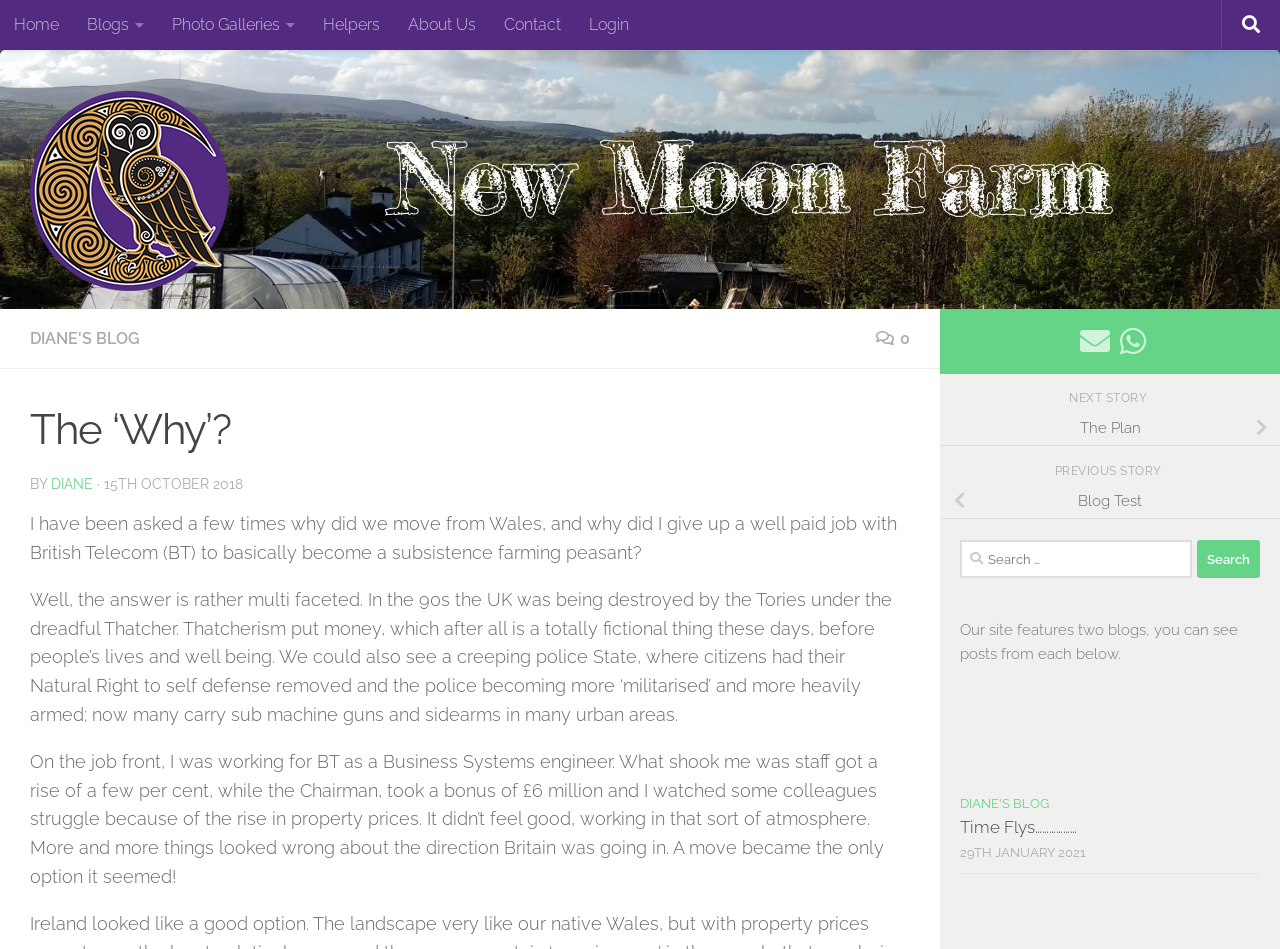Determine the bounding box coordinates of the clickable region to execute the instruction: "Read the recent post 'The Importance of Data Security in Apple Computer Repair Services'". The coordinates should be four float numbers between 0 and 1, denoted as [left, top, right, bottom].

None